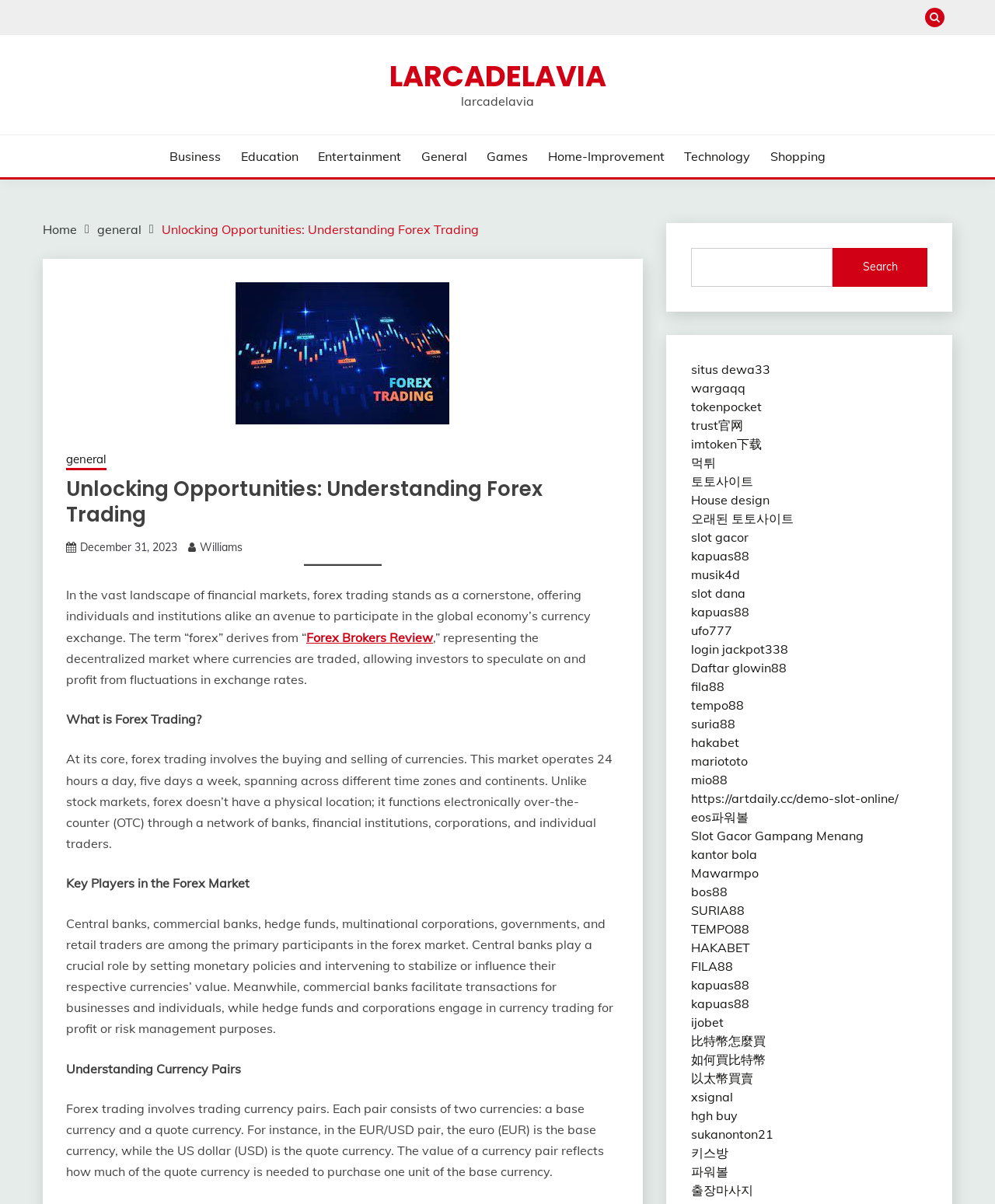Please identify the bounding box coordinates of the element that needs to be clicked to perform the following instruction: "Read the article 'Unlocking Opportunities: Understanding Forex Trading'".

[0.066, 0.396, 0.622, 0.438]